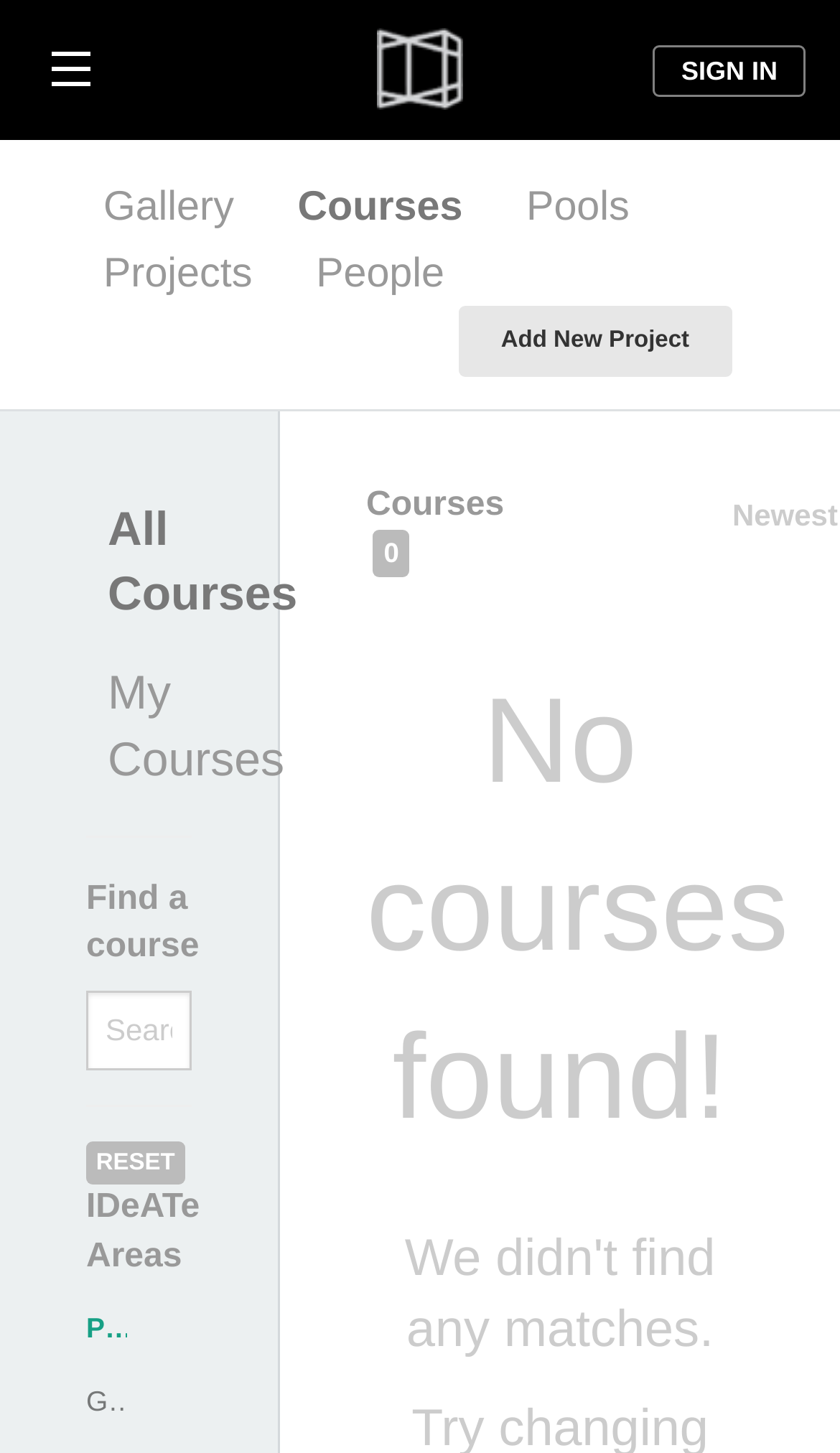Please find the bounding box coordinates of the element that needs to be clicked to perform the following instruction: "view all courses". The bounding box coordinates should be four float numbers between 0 and 1, represented as [left, top, right, bottom].

[0.103, 0.334, 0.2, 0.441]